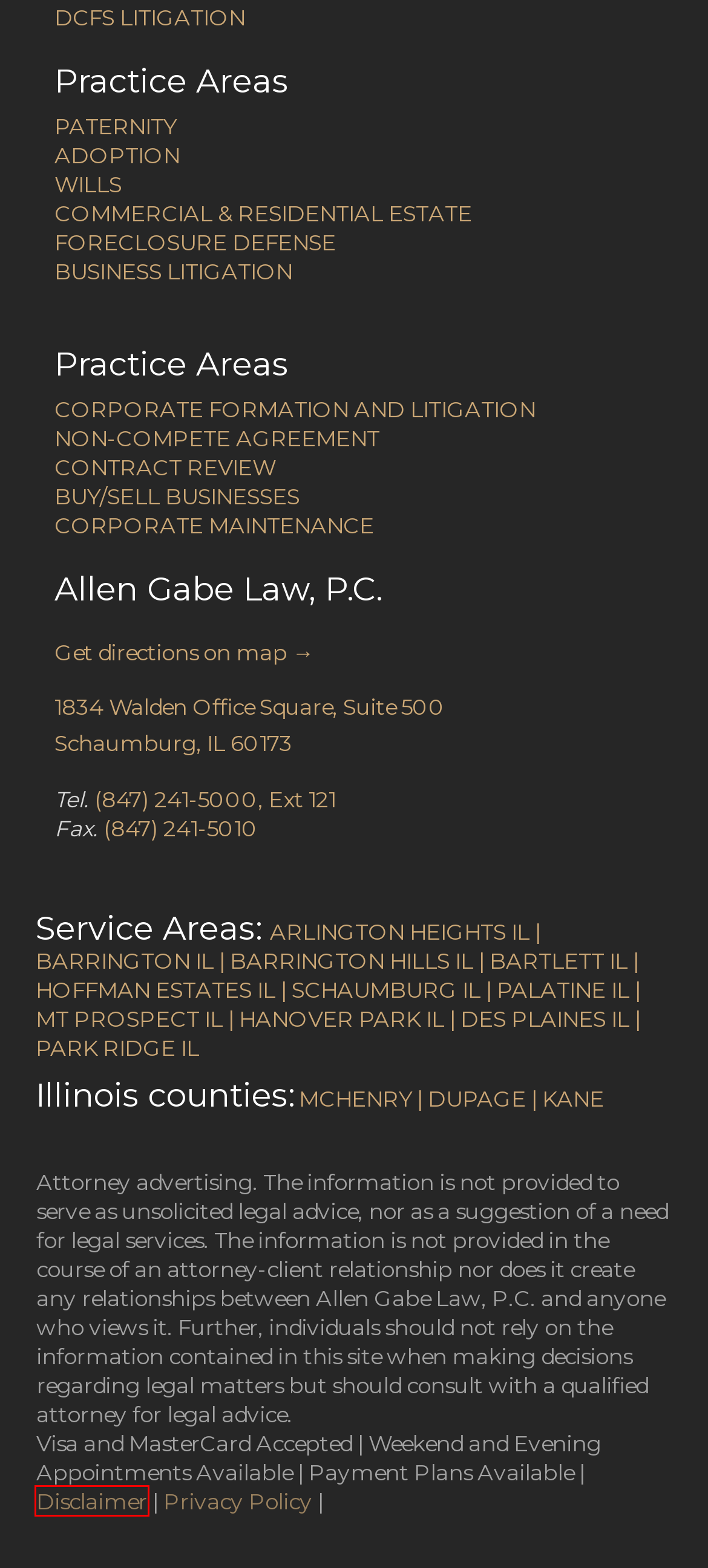Given a screenshot of a webpage with a red bounding box around a UI element, please identify the most appropriate webpage description that matches the new webpage after you click on the element. Here are the candidates:
A. Corporate Lawyers Schaumburg IL | Corporate Attorney Schaumburg IL
B. Family Law Attorney Barrington Hills IL | Family Lawyer Barrington Hills IL
C. Allen Gabe Law, P.C. - Privacy Policy
D. Family Law Attorneys Barrington IL | Family Lawyers Barrington IL
E. Family Law Attorney Palatine IL | Family Lawyer Palatine IL | Local Attorney
F. Business Litigation Attorney Schaumburg | Business Lawyer Schaumburg
G. Family Lawyer Hoffman Estates IL | Family Law Attorney Hoffman Estates
H. Disclaimer - Allen Gabe Law

H